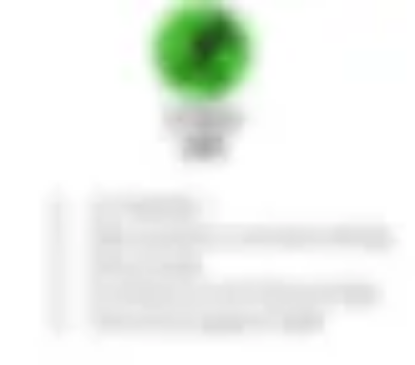What does the black checkmark or arrow indicate?
Please provide a single word or phrase as the answer based on the screenshot.

successful completion